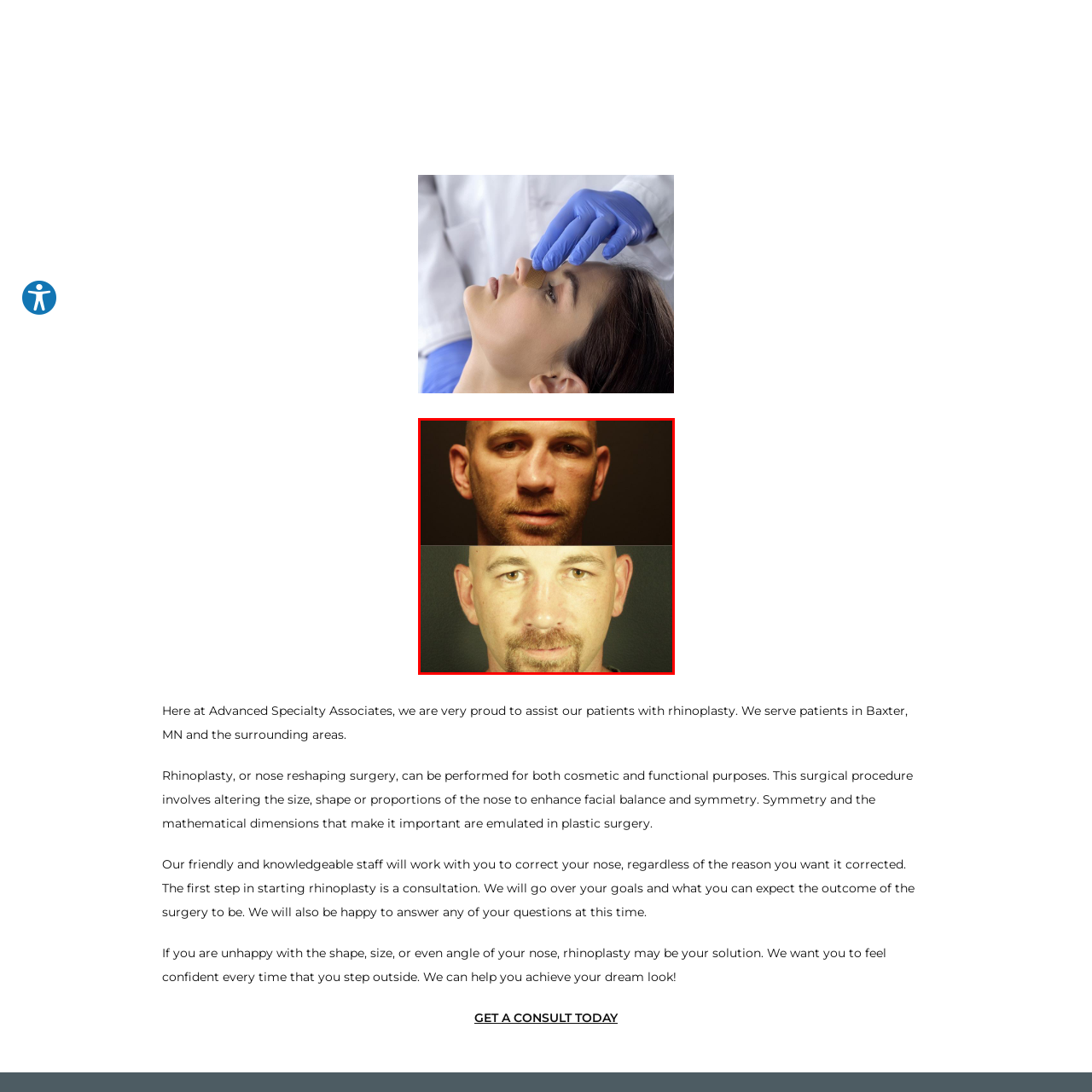What is showcased in the upper portion of the image?
Review the image marked by the red bounding box and deliver a detailed response to the question.

The caption explains that the upper portion of the image displays the individual before undergoing rhinoplasty, revealing a nose shape and angle that may not align with their aesthetic preferences.